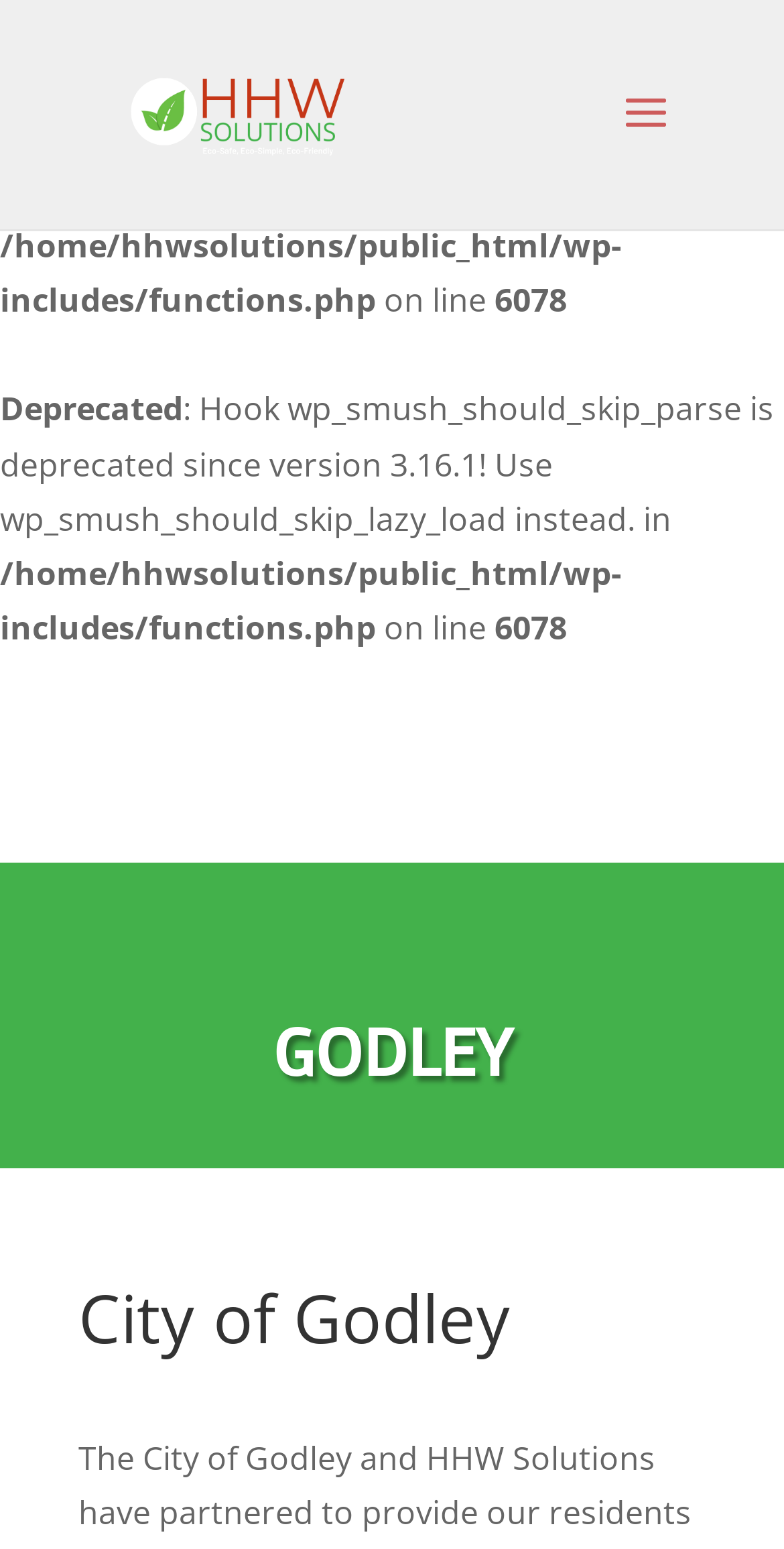Reply to the question with a brief word or phrase: What is the name of the organization?

HHW Solutions